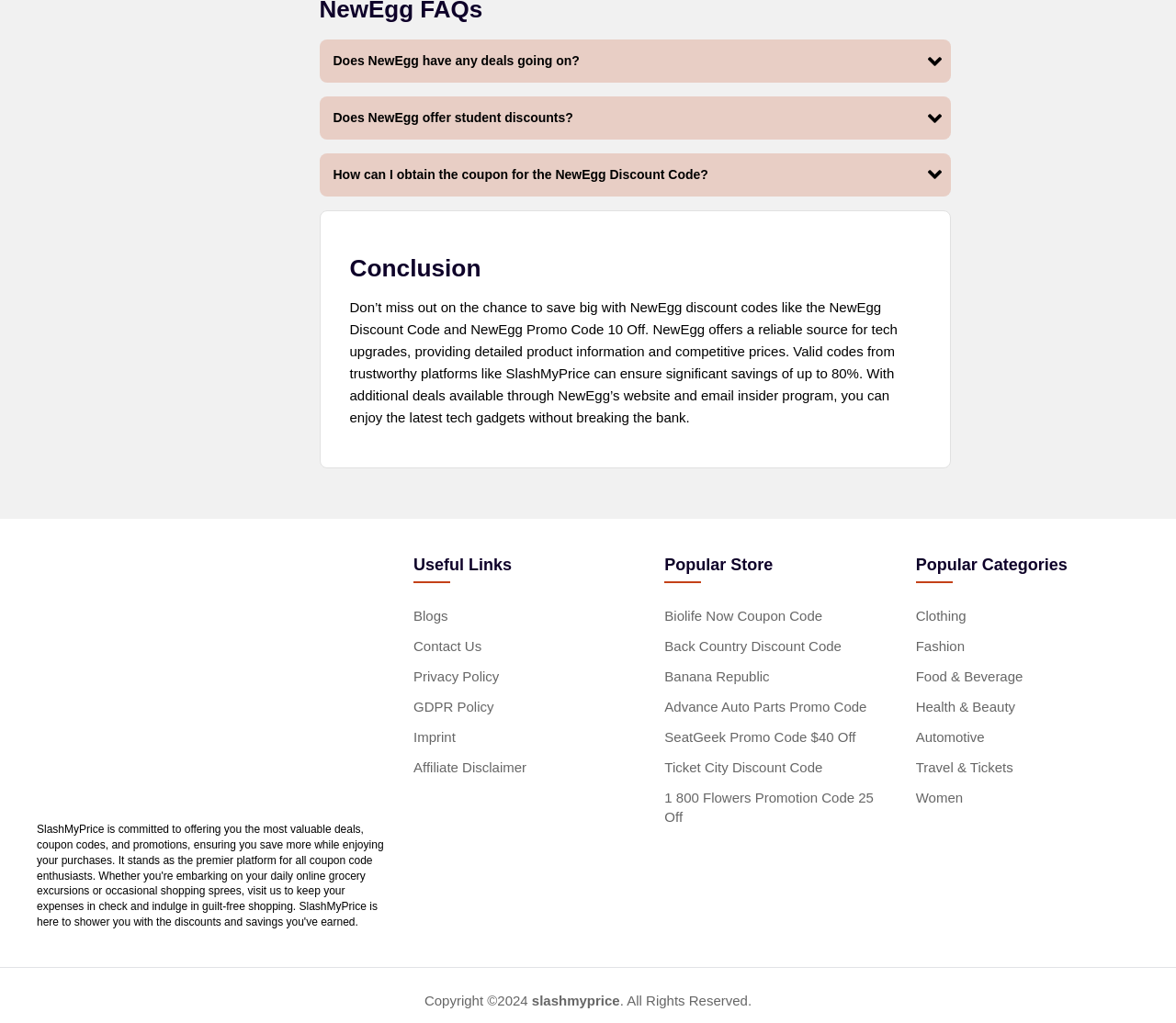Please identify the bounding box coordinates of the element that needs to be clicked to execute the following command: "Click on 'Blogs'". Provide the bounding box using four float numbers between 0 and 1, formatted as [left, top, right, bottom].

[0.352, 0.594, 0.381, 0.609]